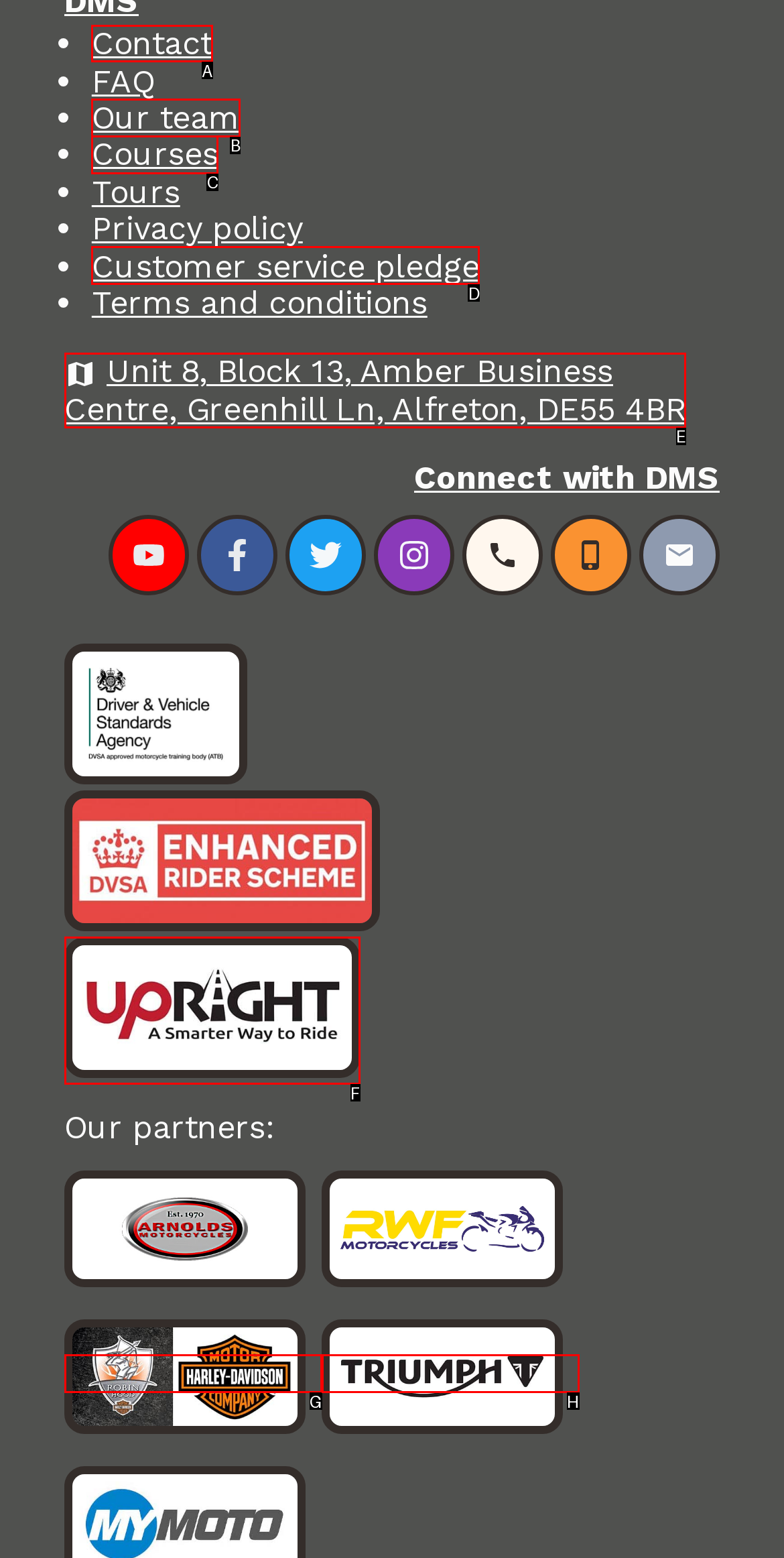Decide which letter you need to select to fulfill the task: Click on Contact
Answer with the letter that matches the correct option directly.

A